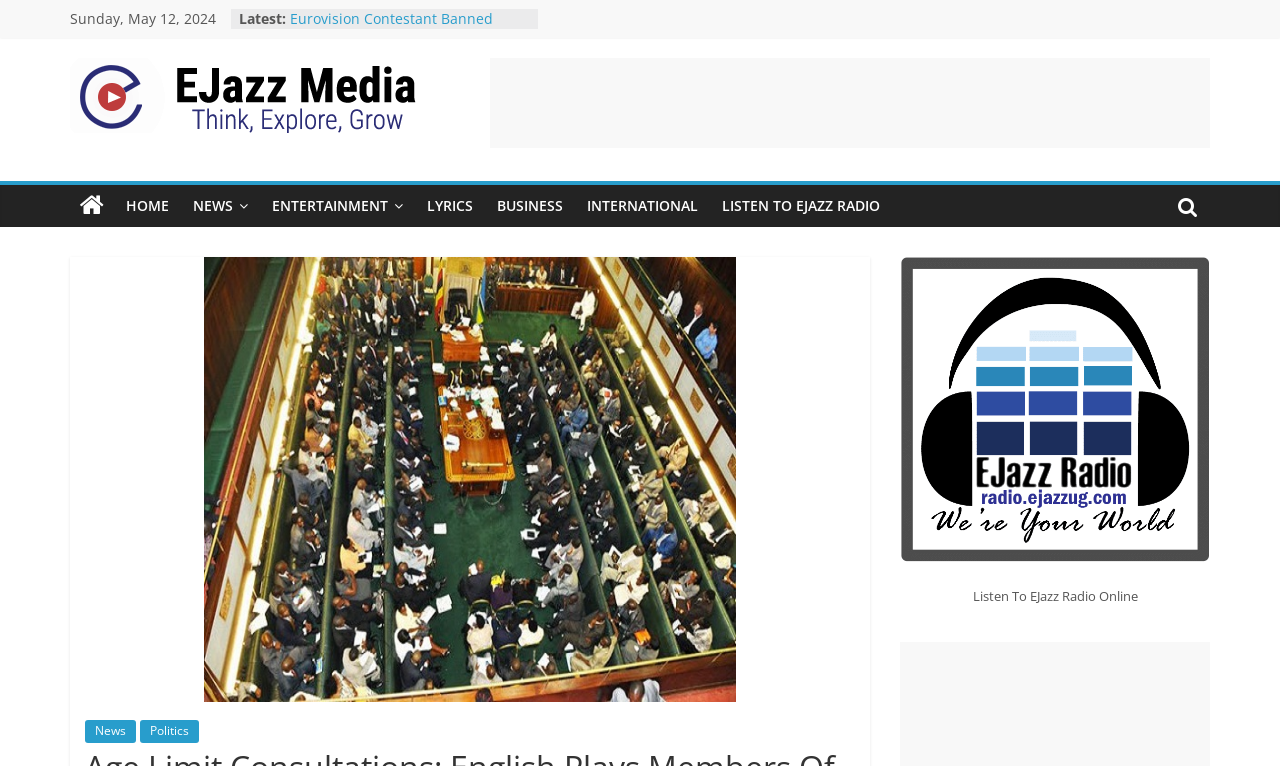Identify and provide the title of the webpage.

Age Limit Consultations: English Plays Members Of Parliament As They Fail To “Consult”.